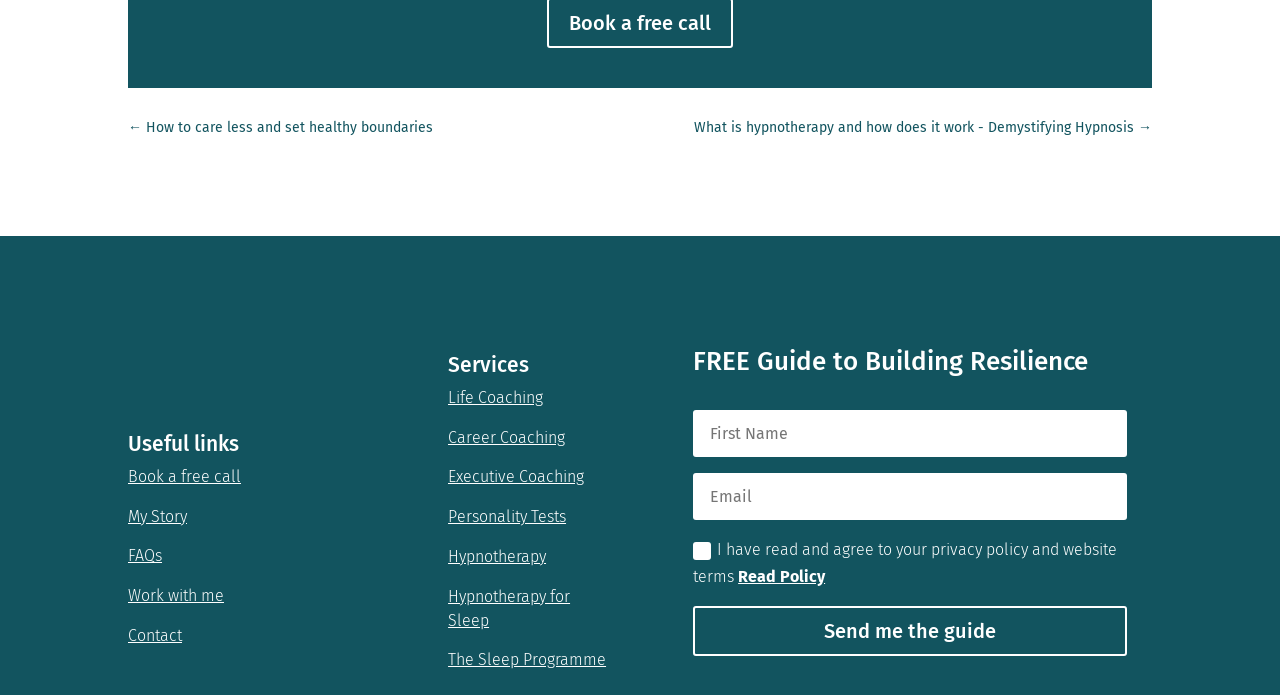Please identify the coordinates of the bounding box for the clickable region that will accomplish this instruction: "Search for something".

None